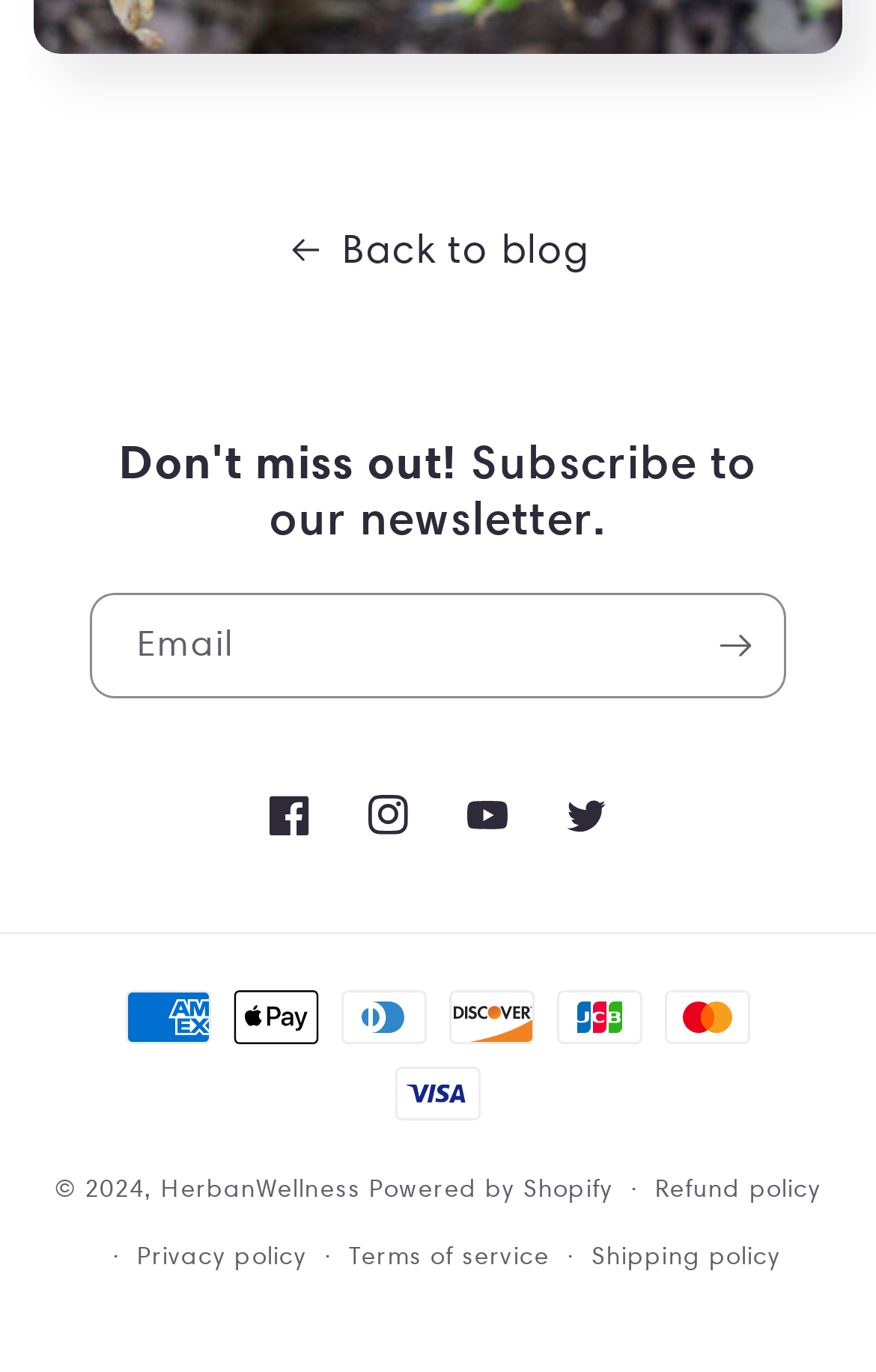Please find the bounding box coordinates in the format (top-left x, top-left y, bottom-right x, bottom-right y) for the given element description. Ensure the coordinates are floating point numbers between 0 and 1. Description: Terms of service

[0.398, 0.891, 0.627, 0.941]